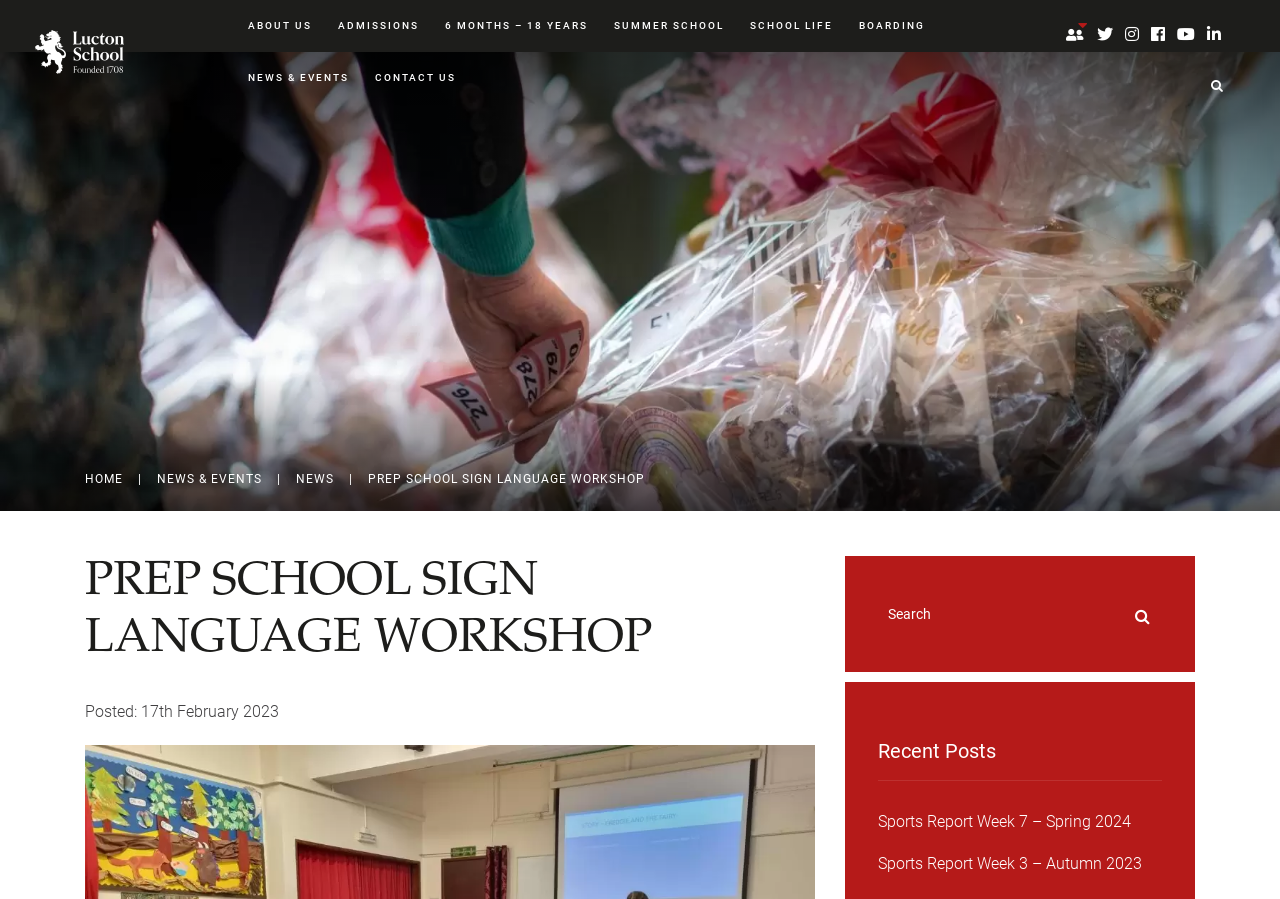What is the date of the news article?
Examine the image closely and answer the question with as much detail as possible.

I found the answer by looking at the main content area of the webpage, where there is a text with the date 'Posted: 17th February 2023'.